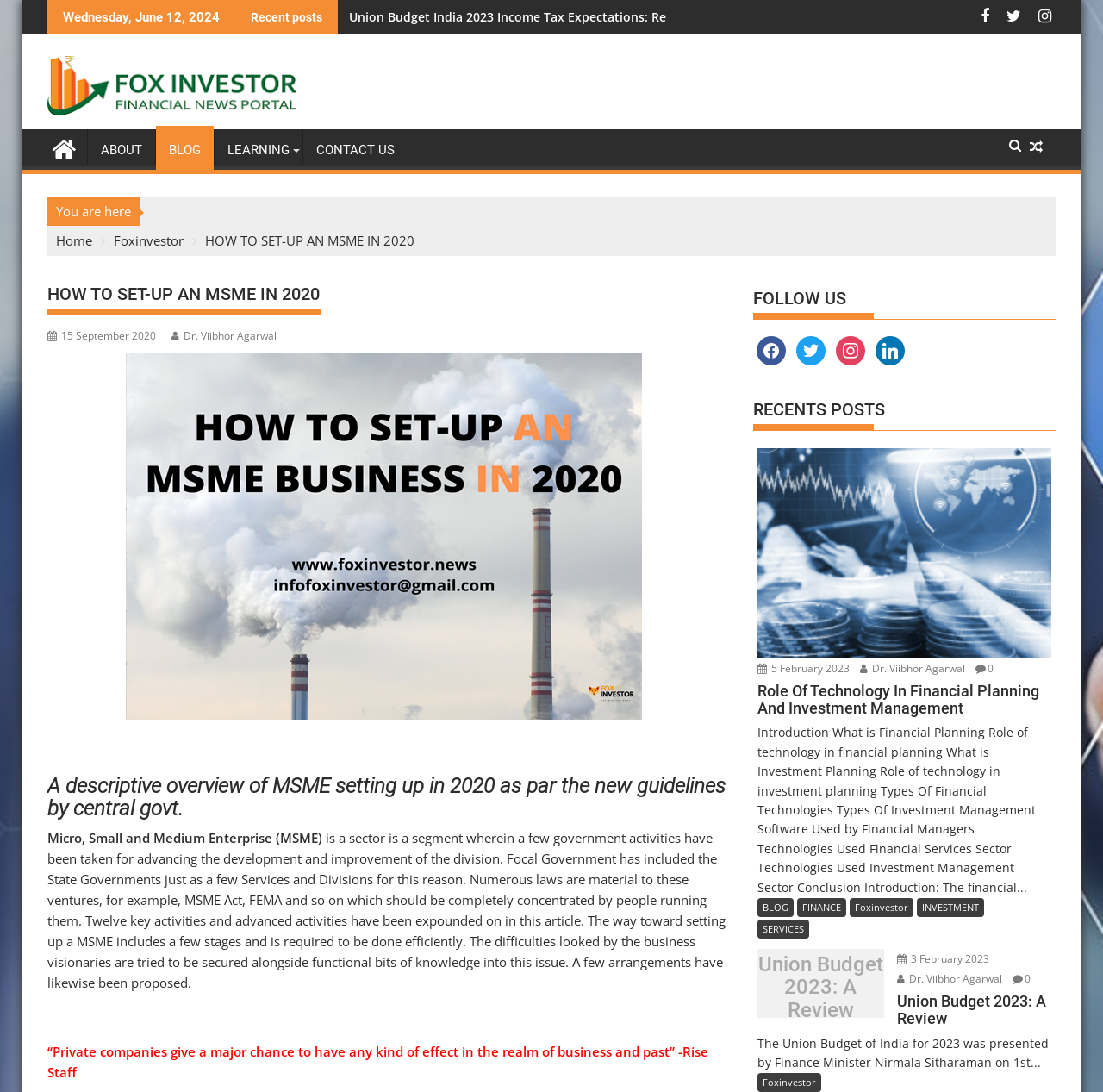Provide a one-word or one-phrase answer to the question:
What is the category of the article 'Role Of Technology In Financial Planning And Investment Management'?

FINANCE